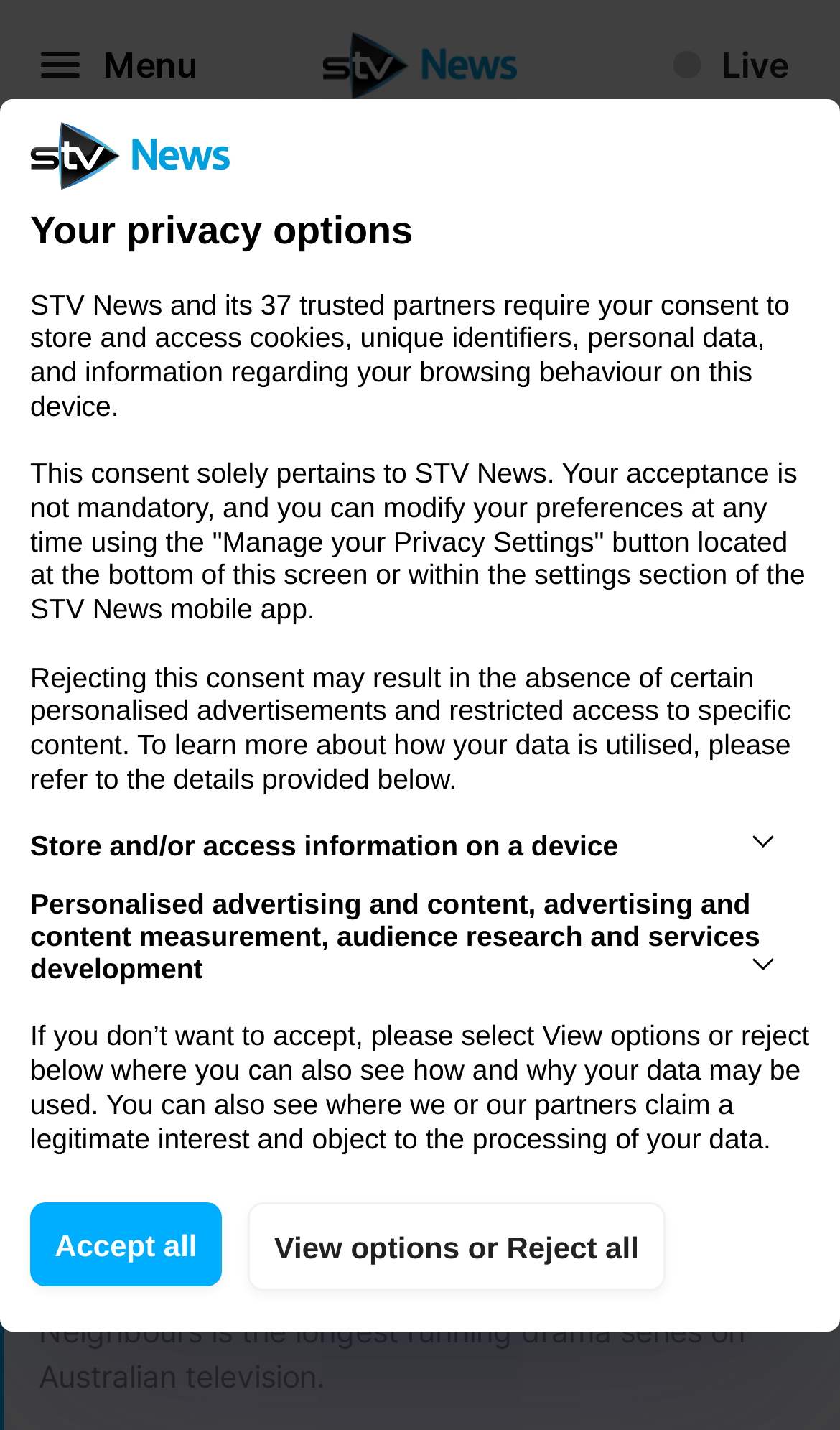Extract the bounding box coordinates for the HTML element that matches this description: "Menu". The coordinates should be four float numbers between 0 and 1, i.e., [left, top, right, bottom].

[0.021, 0.016, 0.256, 0.076]